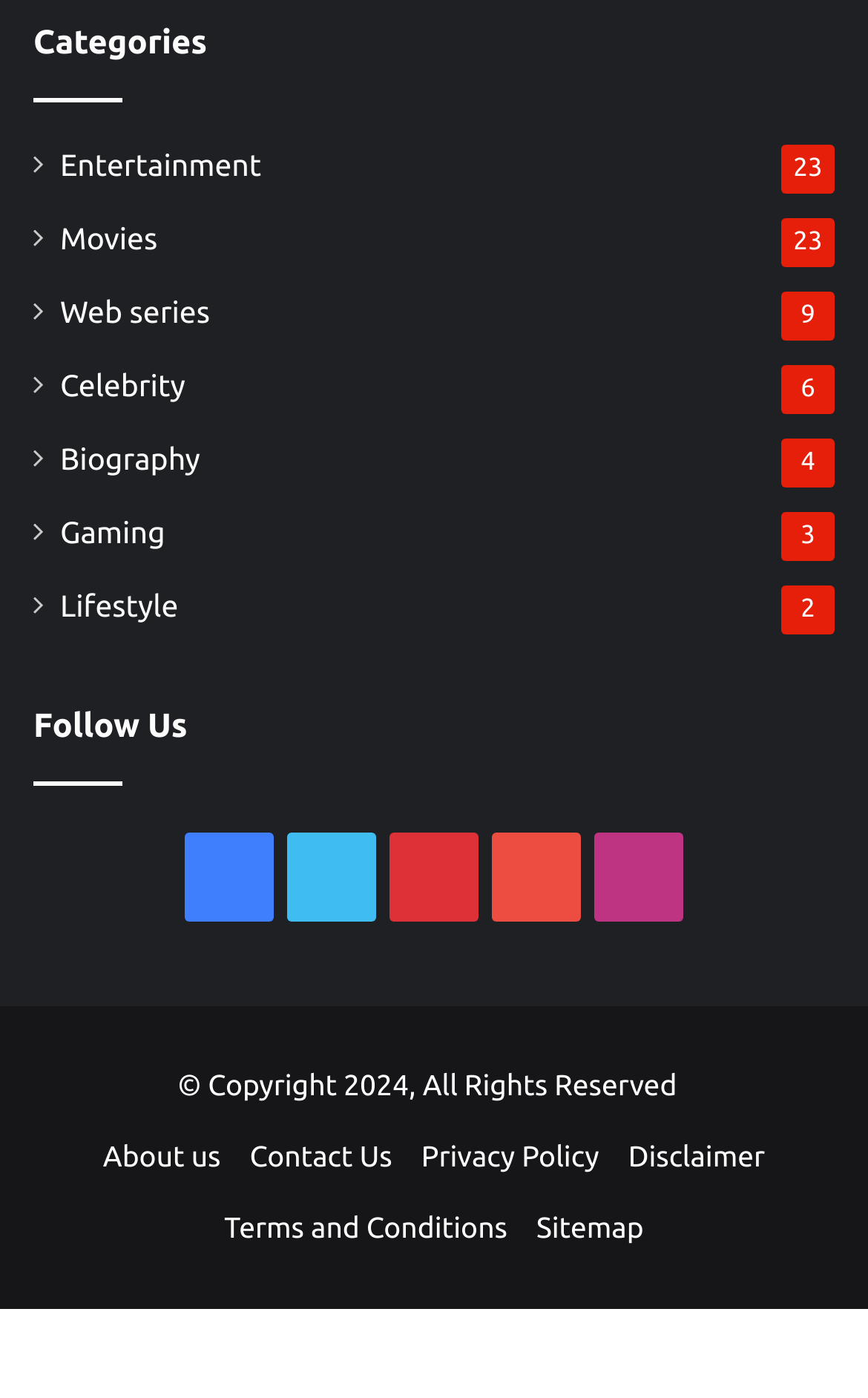How many categories are listed?
Please provide a comprehensive and detailed answer to the question.

I counted the number of links with the '' icon, which are Entertainment, Movies, Web series, Celebrity, Biography, Gaming, and Lifestyle, and found that there are 7 categories listed.